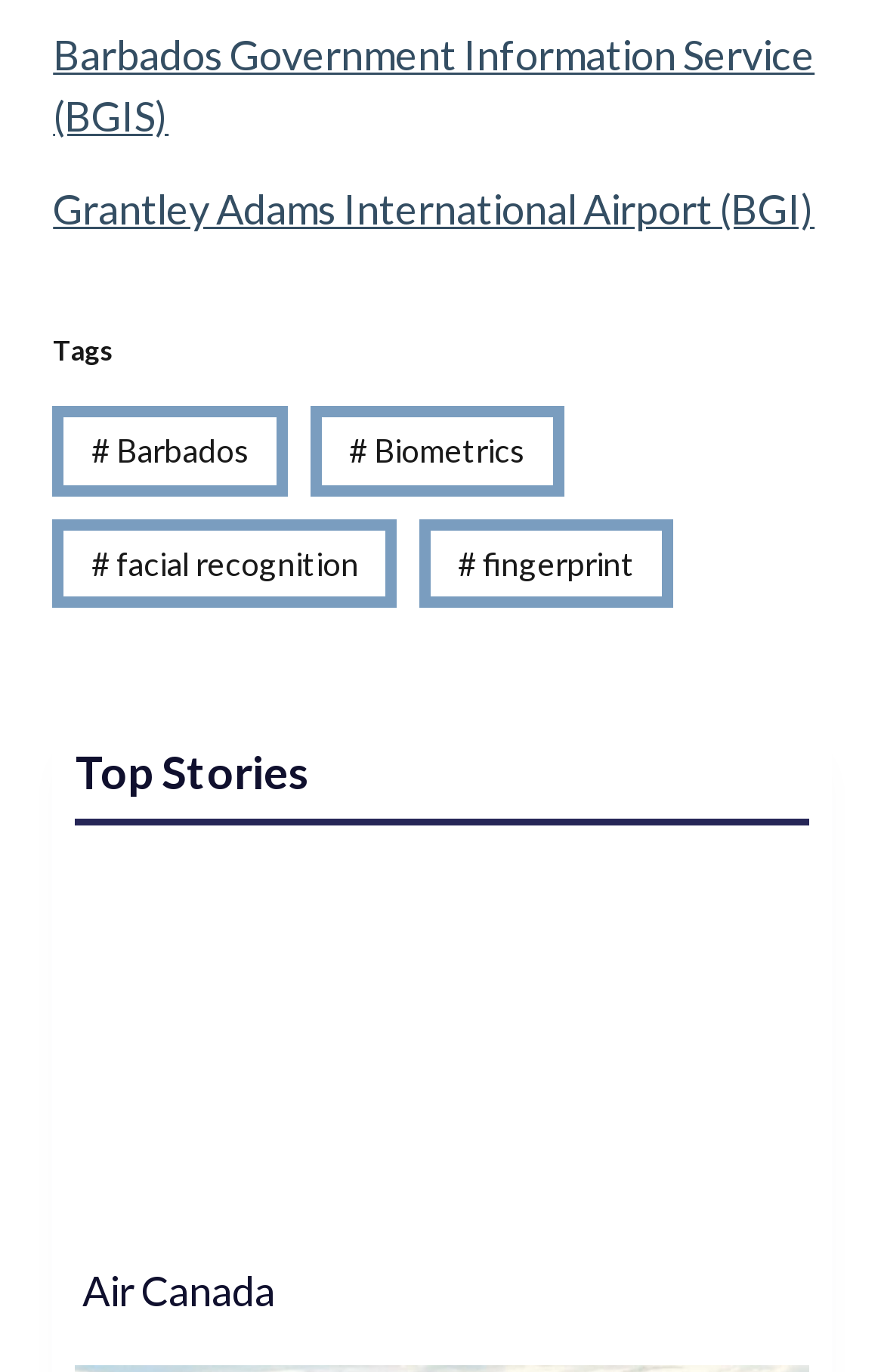Locate the bounding box coordinates of the area to click to fulfill this instruction: "read about Top Stories". The bounding box should be presented as four float numbers between 0 and 1, in the order [left, top, right, bottom].

[0.086, 0.542, 0.914, 0.596]